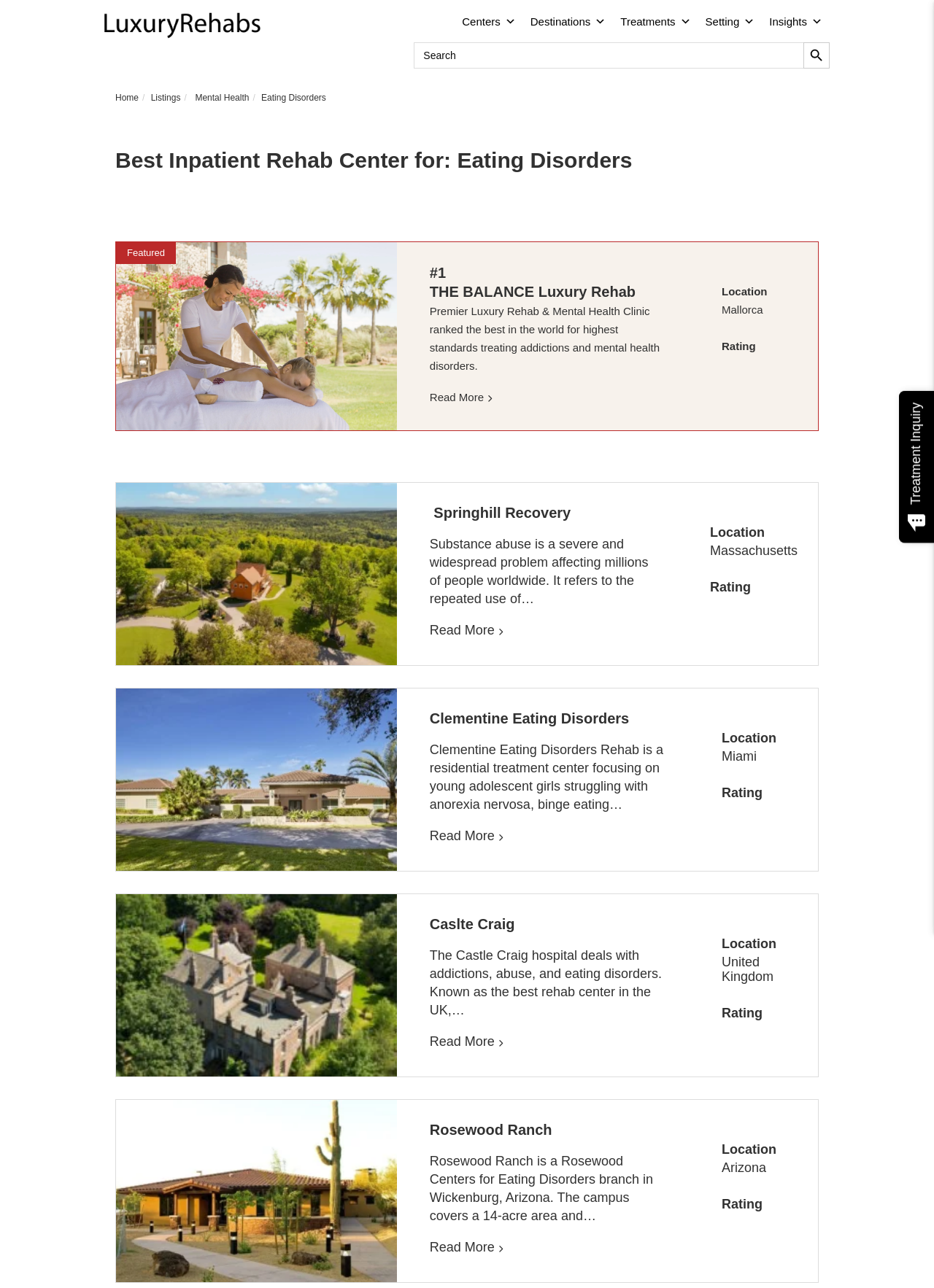Locate the coordinates of the bounding box for the clickable region that fulfills this instruction: "Search for eating disorders treatment centers".

[0.443, 0.034, 0.888, 0.054]